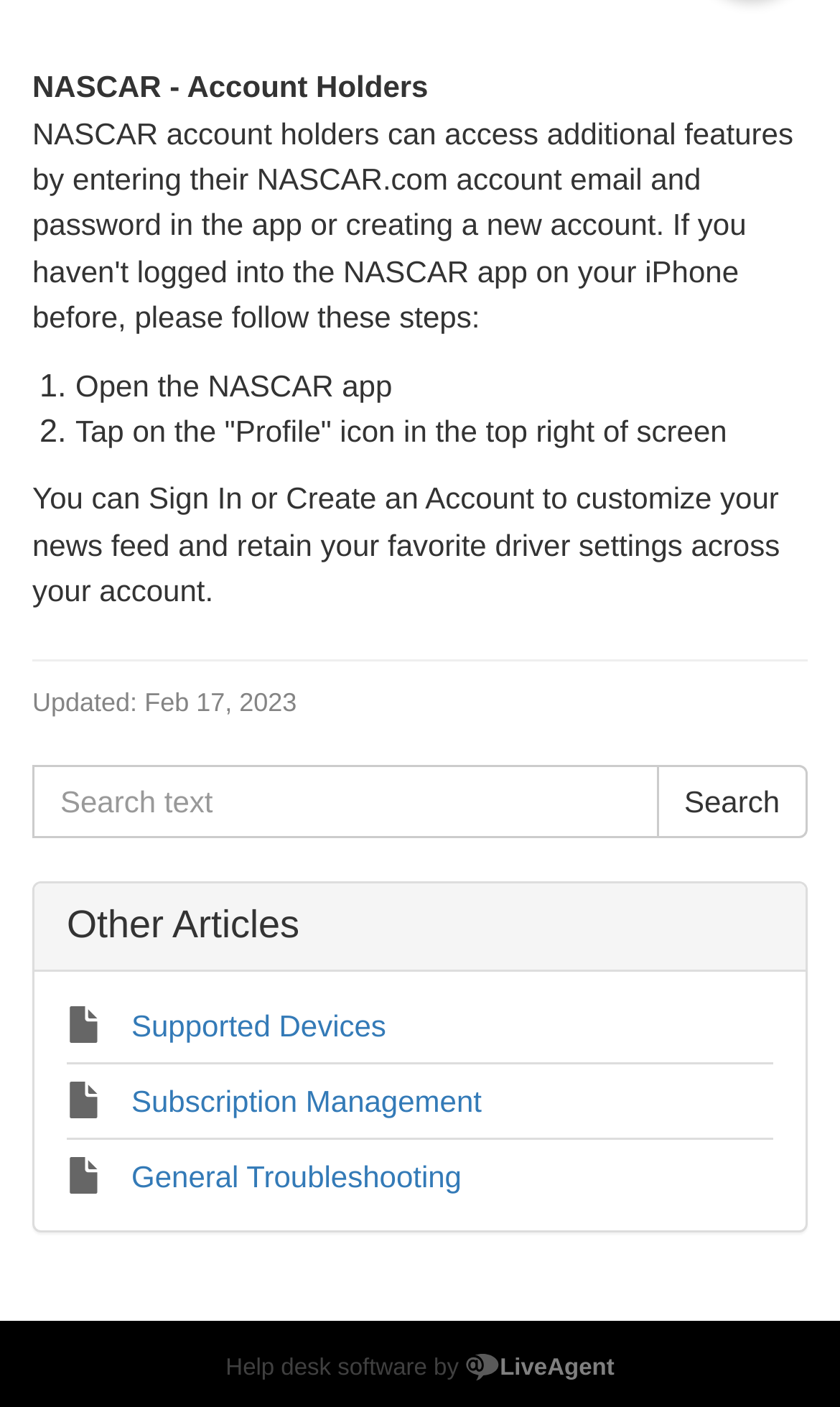Answer the question below using just one word or a short phrase: 
What is the date and time of the last update?

Feb 17, 2023, 12:37 PM